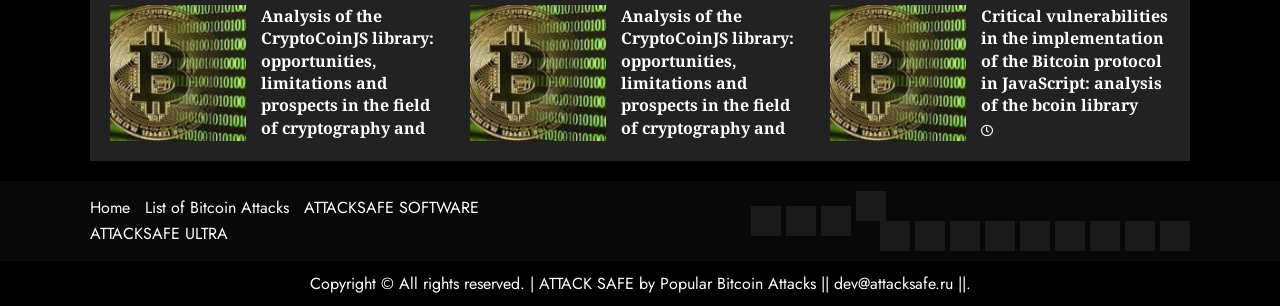Highlight the bounding box coordinates of the element that should be clicked to carry out the following instruction: "Read the previous post". The coordinates must be given as four float numbers ranging from 0 to 1, i.e., [left, top, right, bottom].

None